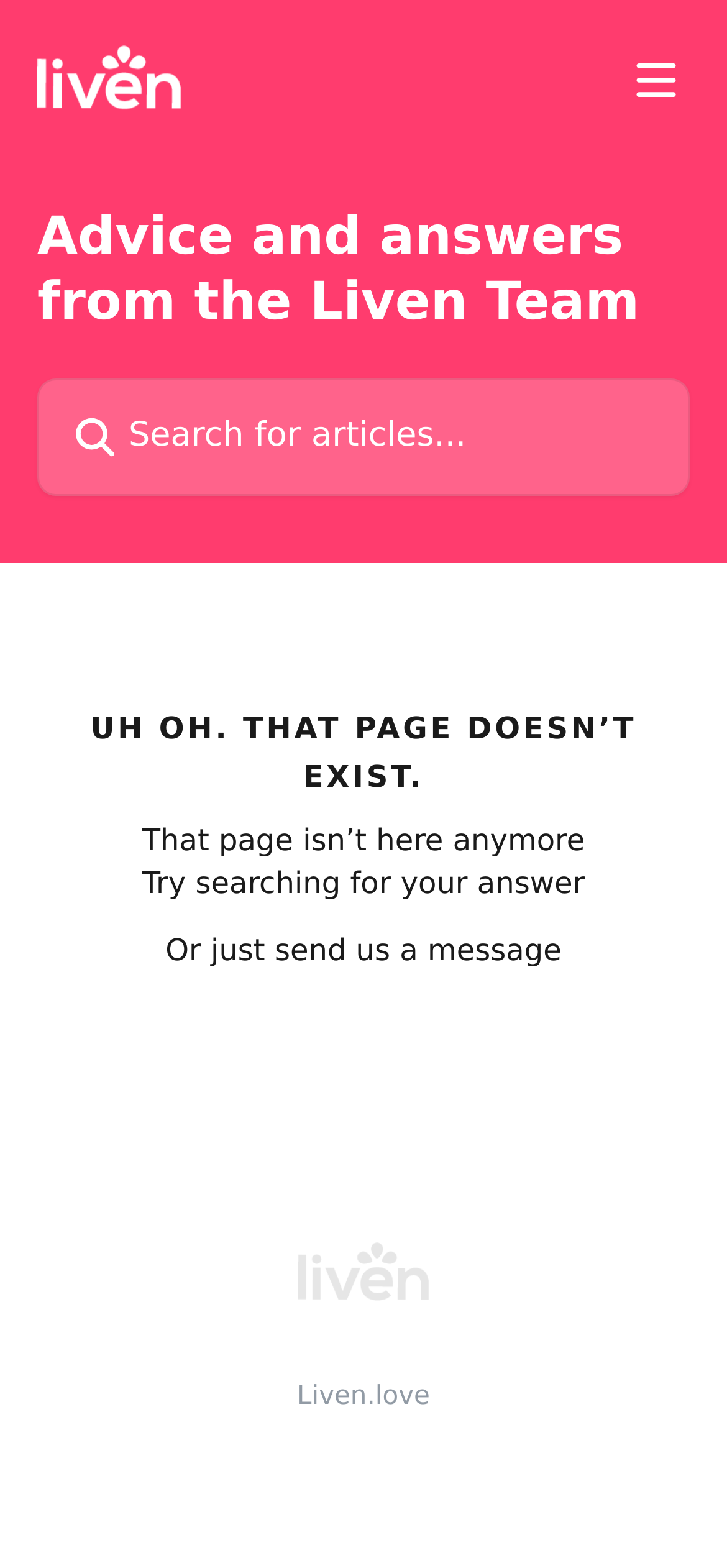Answer the question below using just one word or a short phrase: 
What is the error message displayed on the page?

UH OH. THAT PAGE DOESN’T EXIST.